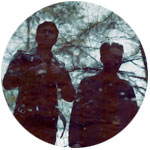What is unique about the duo's ability to craft melodies?
Using the image provided, answer with just one word or phrase.

Natural form of communication